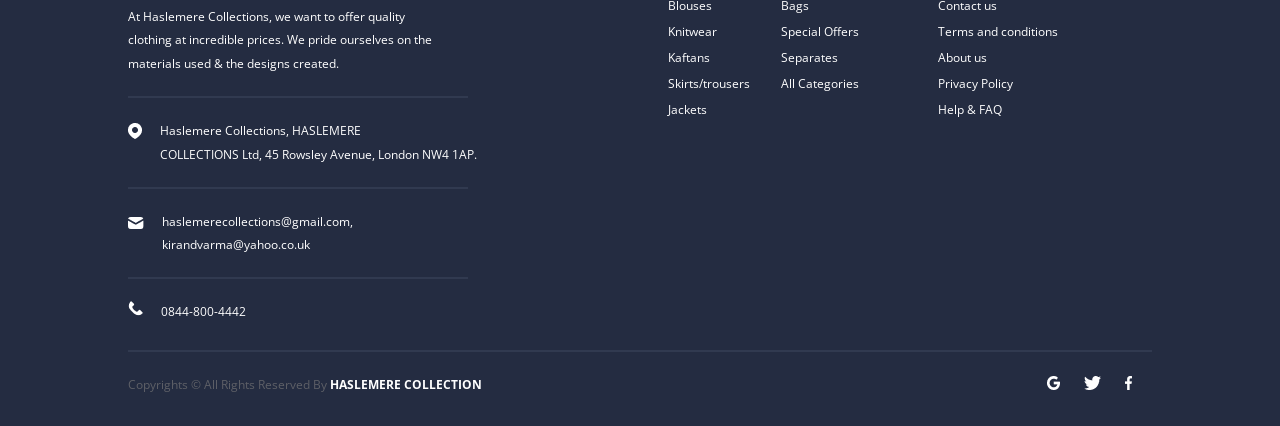What is the copyright information?
Provide an in-depth and detailed answer to the question.

The webpage has a StaticText element at the bottom with the text 'Copyrights © All Rights Reserved By HASLEMERE COLLECTION', which indicates that the company reserves all rights to the content on the webpage.